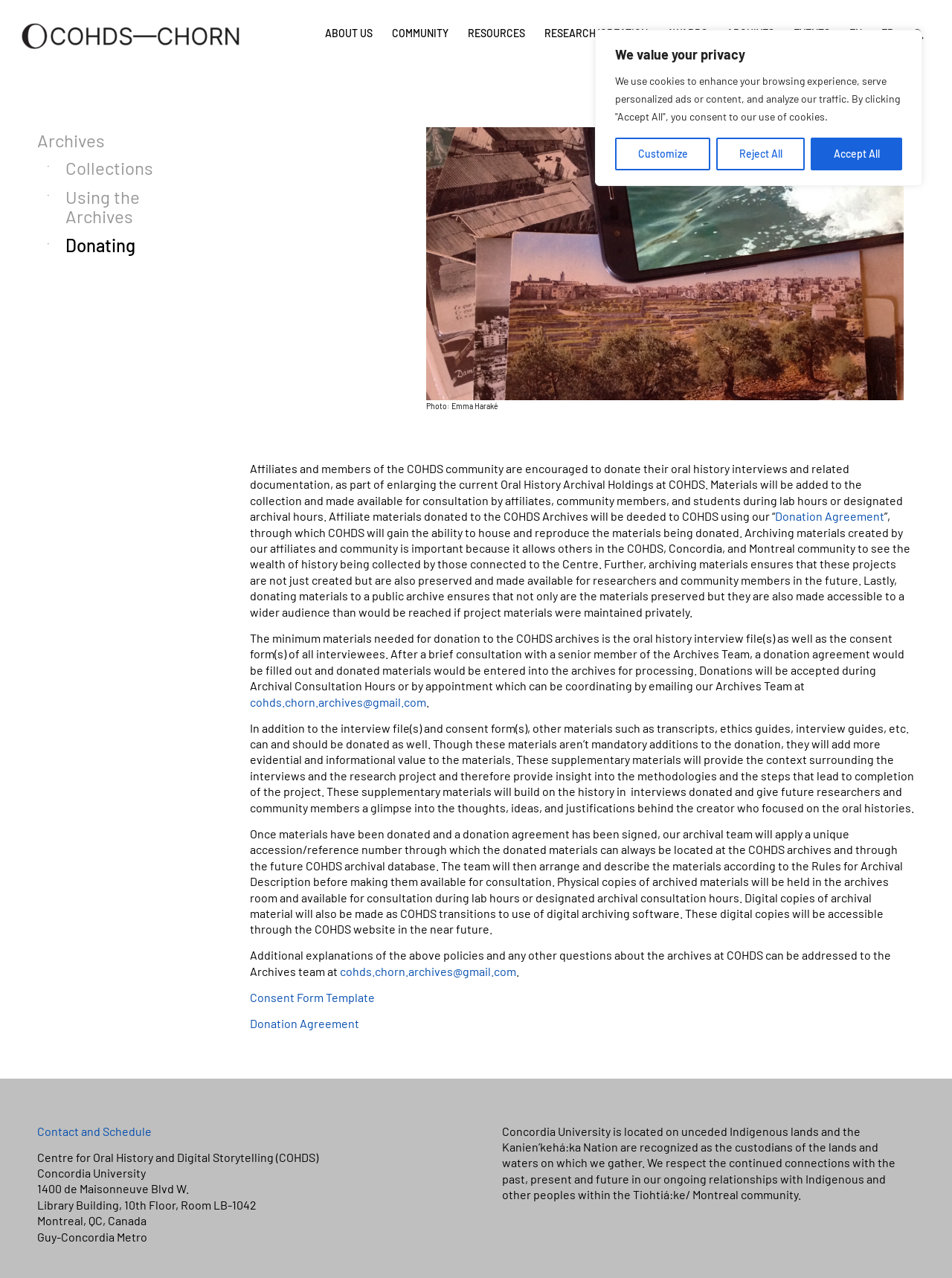What is the location of the COHDS archives?
Could you answer the question with a detailed and thorough explanation?

The webpage provides the address of the COHDS archives, which is located at Concordia University, in the Library Building, on the 10th Floor, in Room LB-1042.